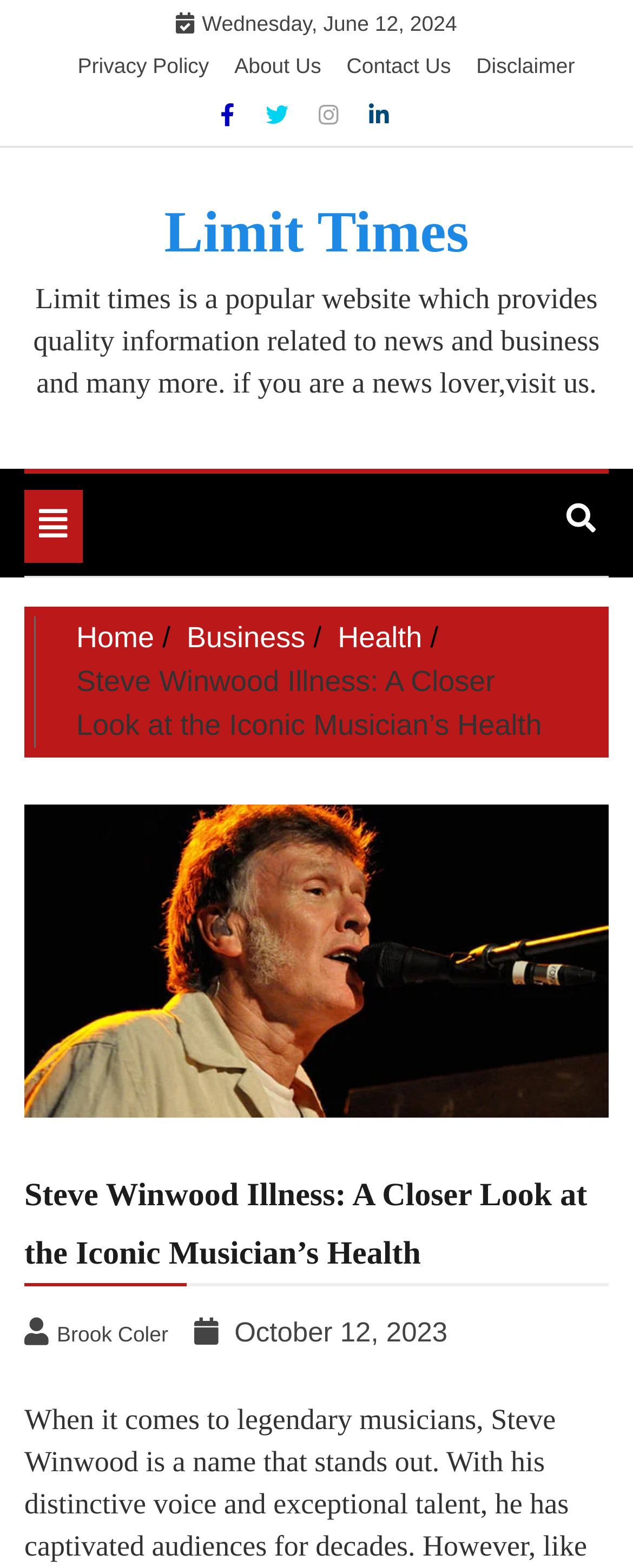Identify the bounding box coordinates for the UI element described as follows: "parent_node: Skip to content". Ensure the coordinates are four float numbers between 0 and 1, formatted as [left, top, right, bottom].

[0.749, 0.595, 0.872, 0.635]